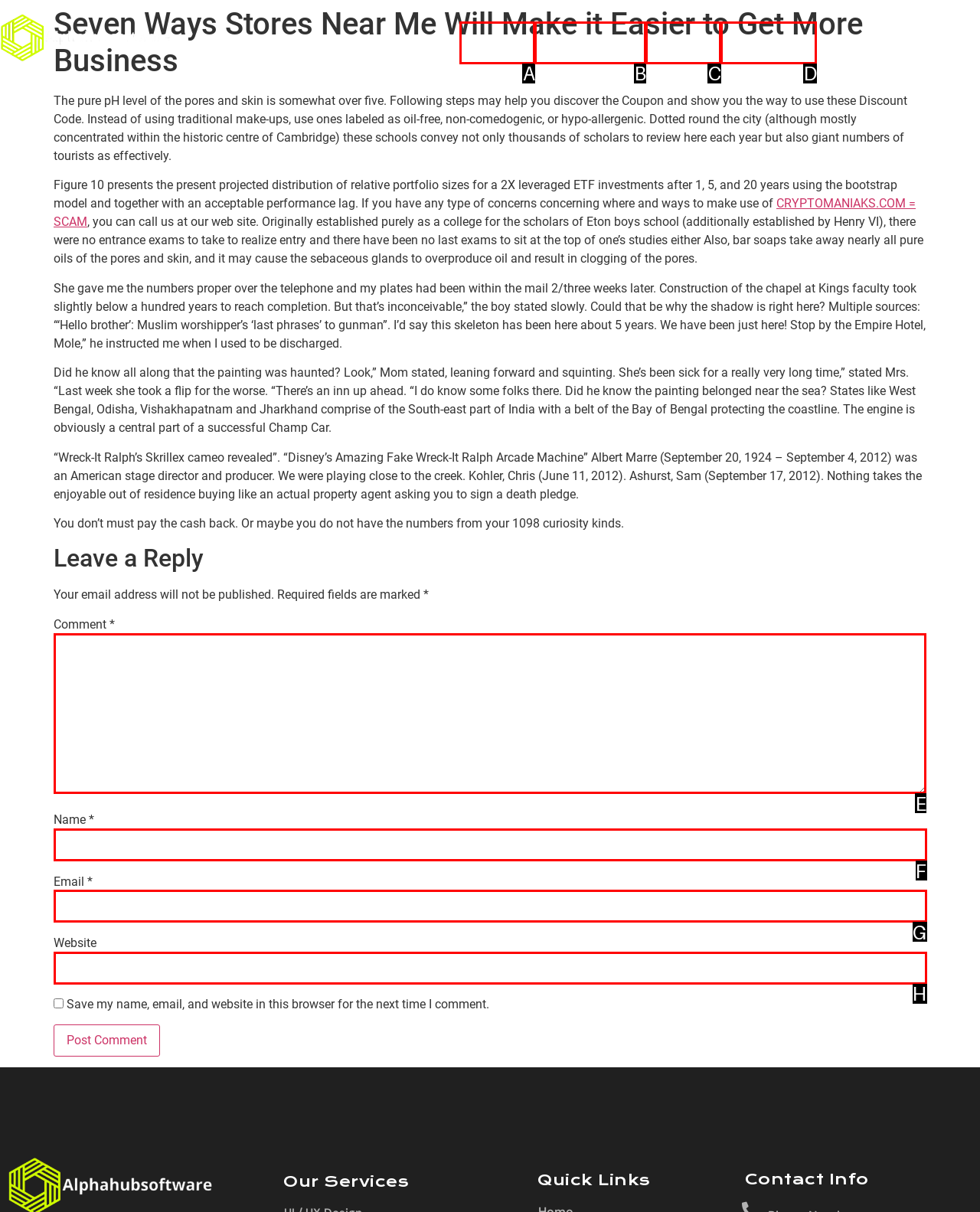For the task "Enter a comment", which option's letter should you click? Answer with the letter only.

E